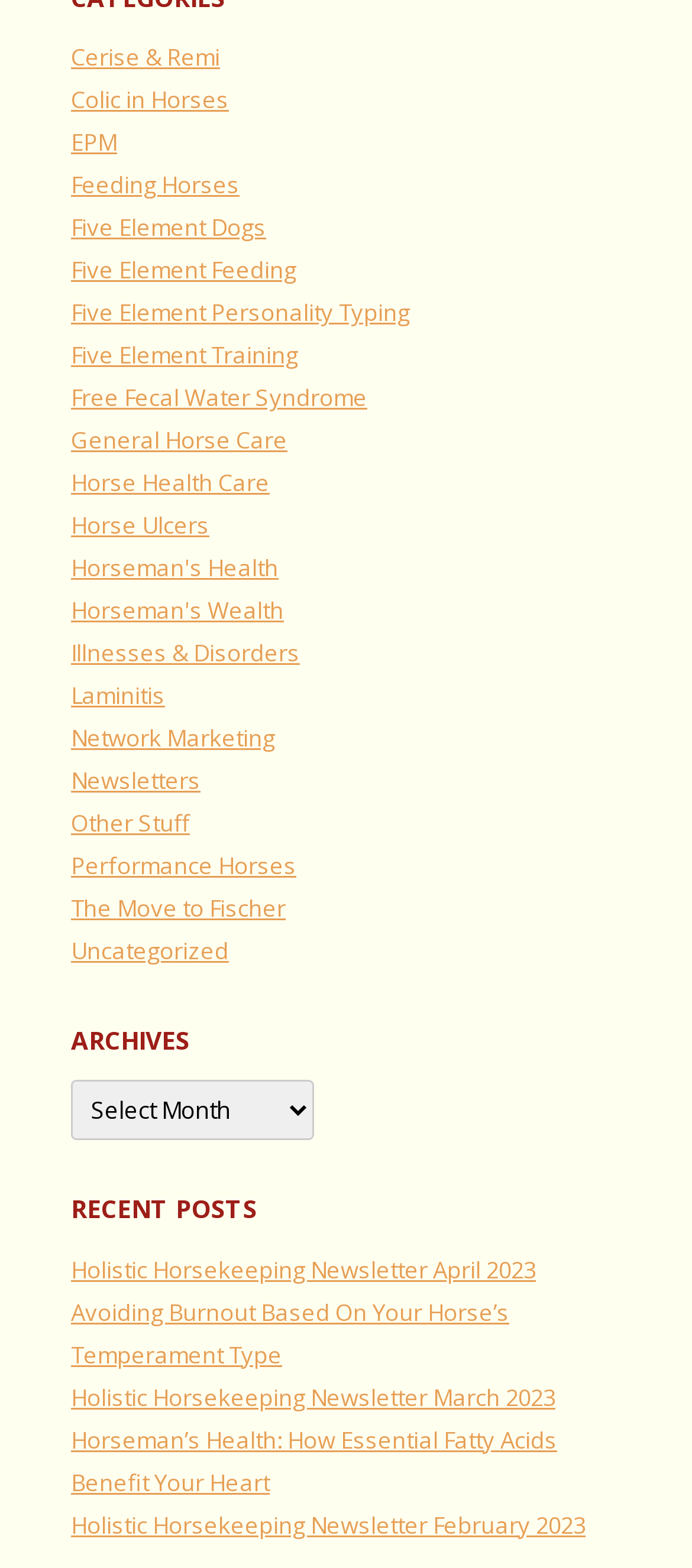Please give a succinct answer using a single word or phrase:
What is the topic of the first recent post?

Holistic Horsekeeping Newsletter April 2023